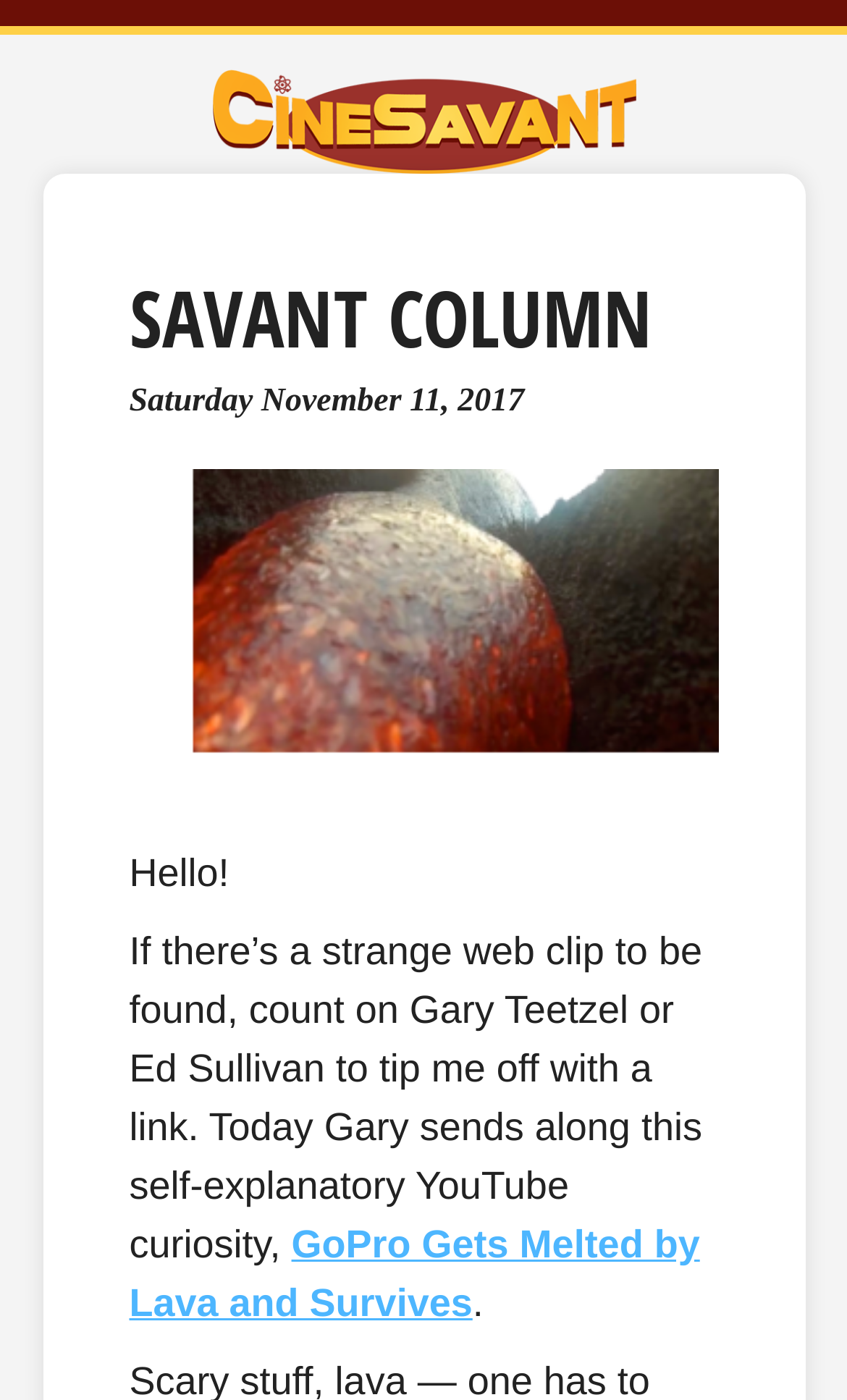What is the date mentioned on the webpage?
Using the image, elaborate on the answer with as much detail as possible.

The date can be found in the middle section of the webpage, where it says 'Saturday November 11, 2017' in a static text format.